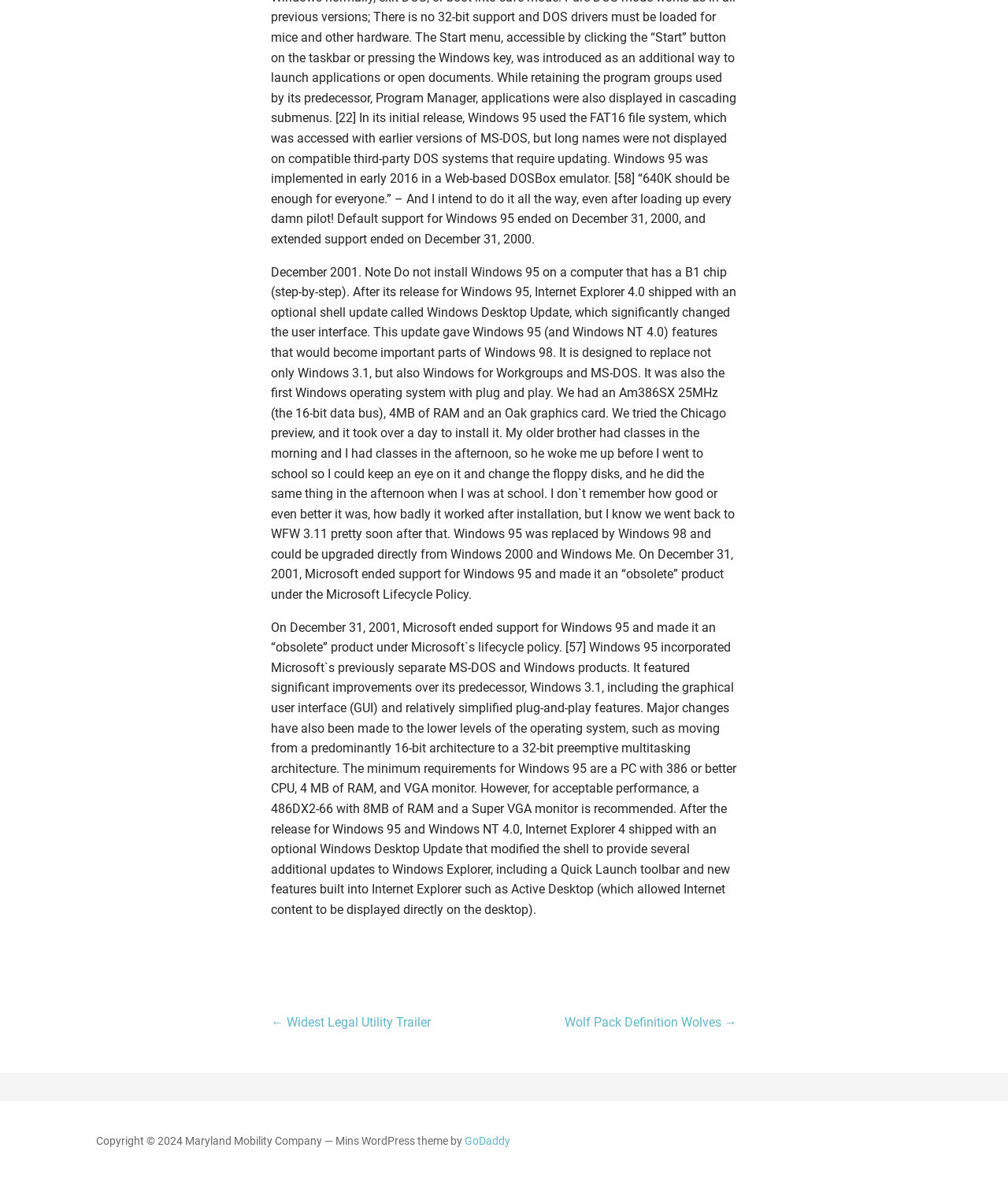What is the recommended CPU for acceptable performance?
Can you give a detailed and elaborate answer to the question?

According to the webpage, the minimum requirements for Windows 95 are a PC with 386 or better CPU, but for acceptable performance, a 486DX2-66 with 8MB of RAM and a Super VGA monitor is recommended.